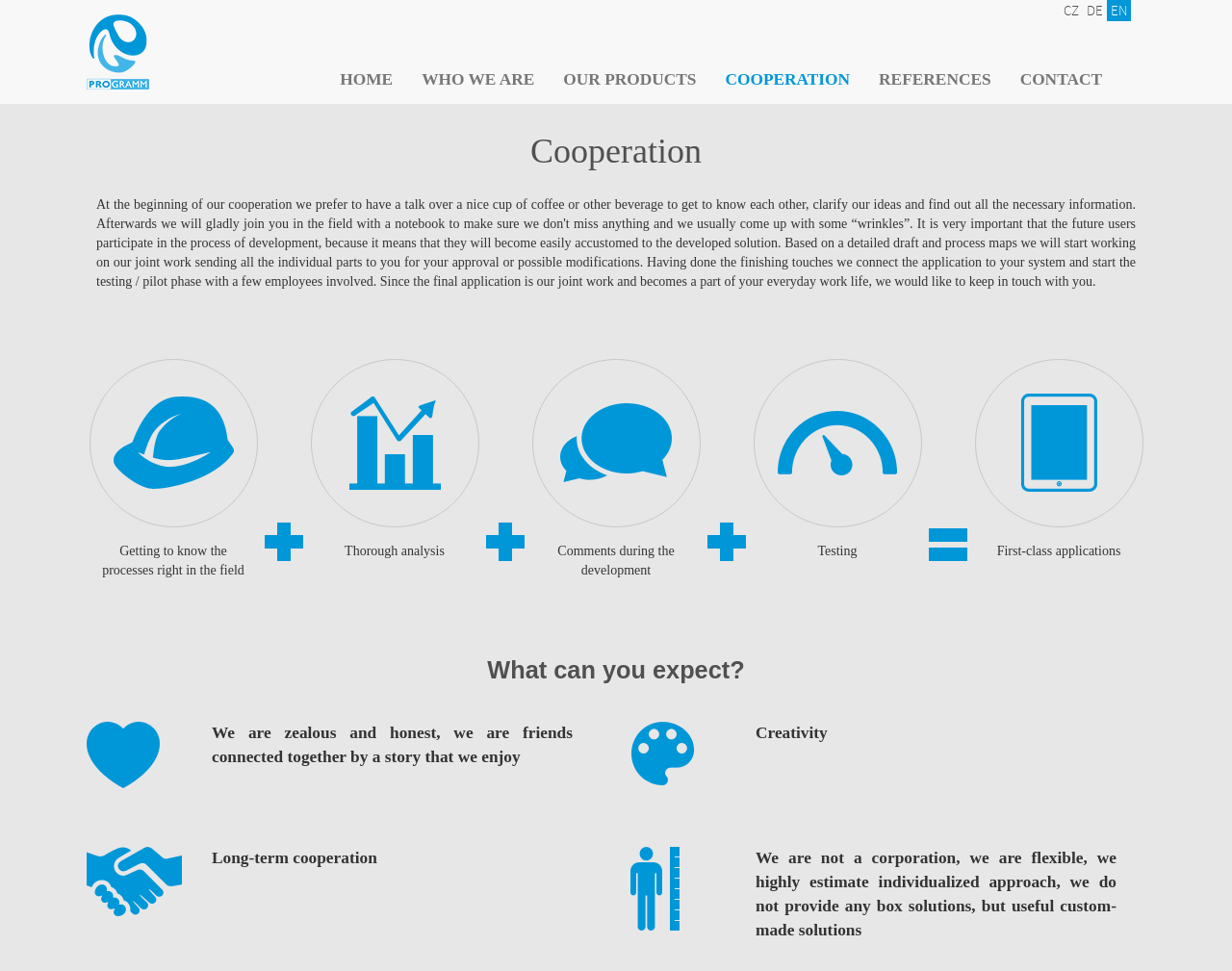Based on the visual content of the image, answer the question thoroughly: What is the main topic of the webpage?

The main topic of the webpage is 'Cooperation', which is indicated by the heading 'Cooperation' at the top of the webpage.